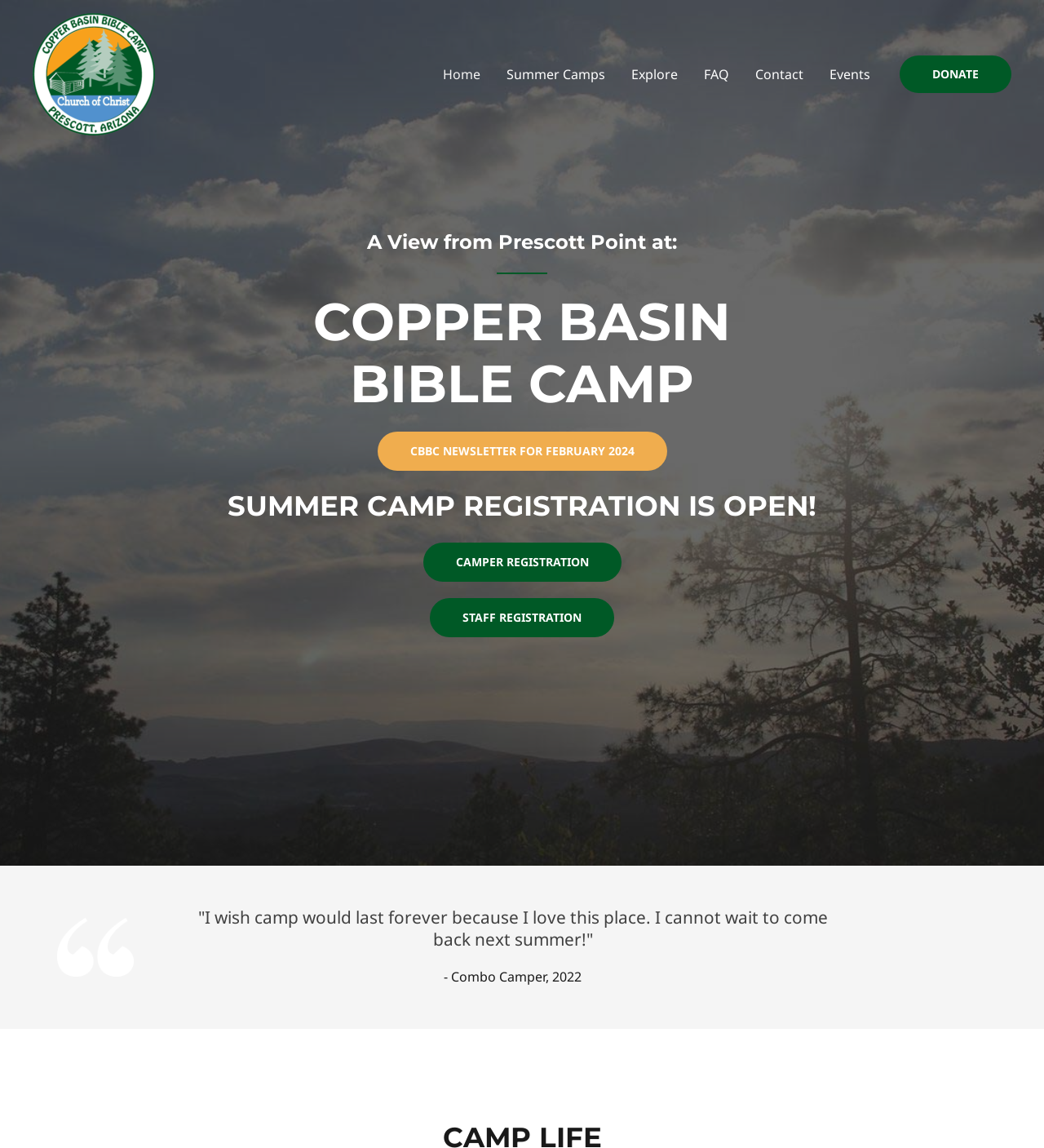Please find the bounding box coordinates of the element that must be clicked to perform the given instruction: "donate to the camp". The coordinates should be four float numbers from 0 to 1, i.e., [left, top, right, bottom].

[0.862, 0.048, 0.969, 0.081]